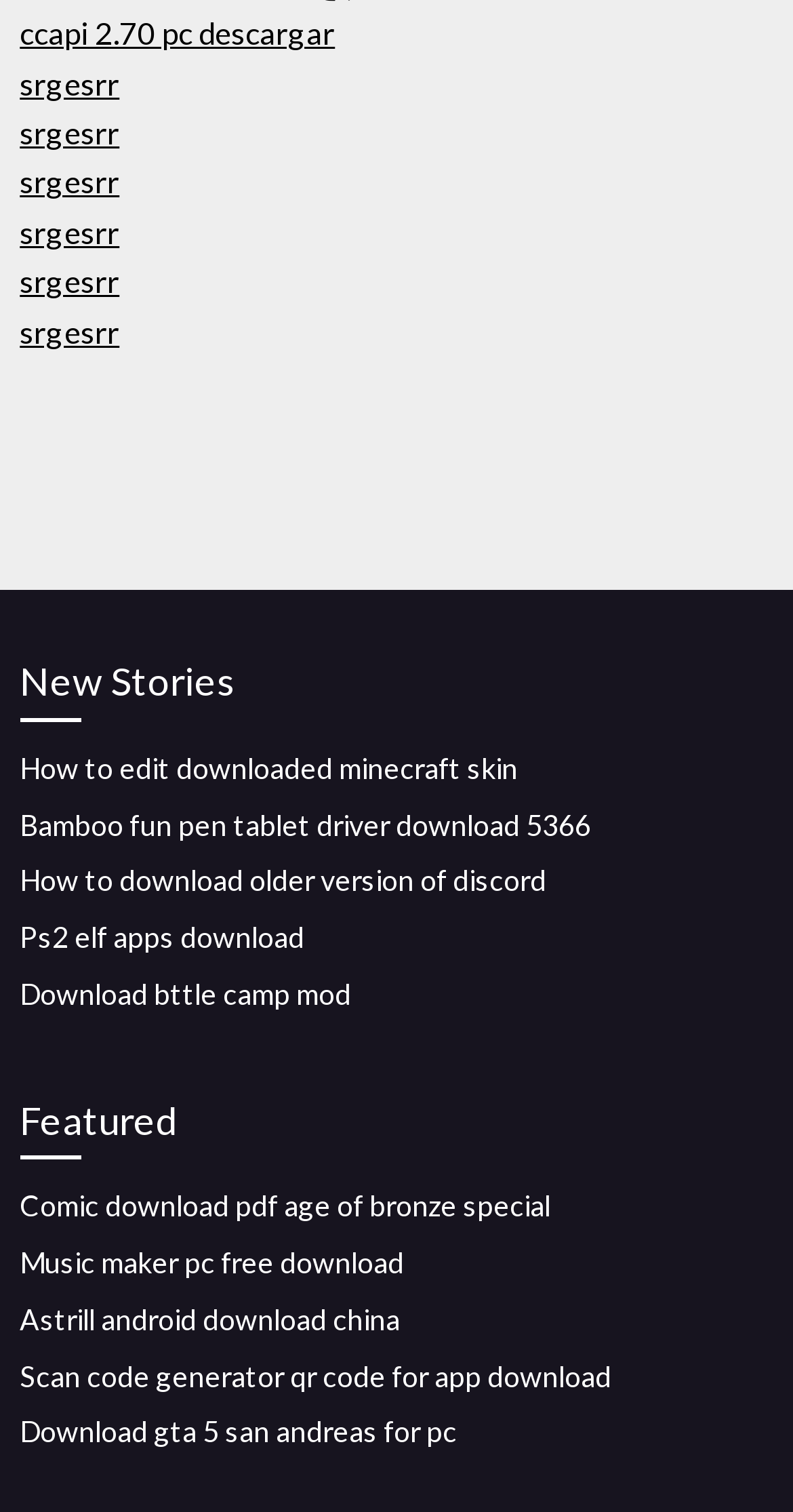Provide your answer in a single word or phrase: 
What is the last link on the webpage?

Download gta 5 san andreas for pc